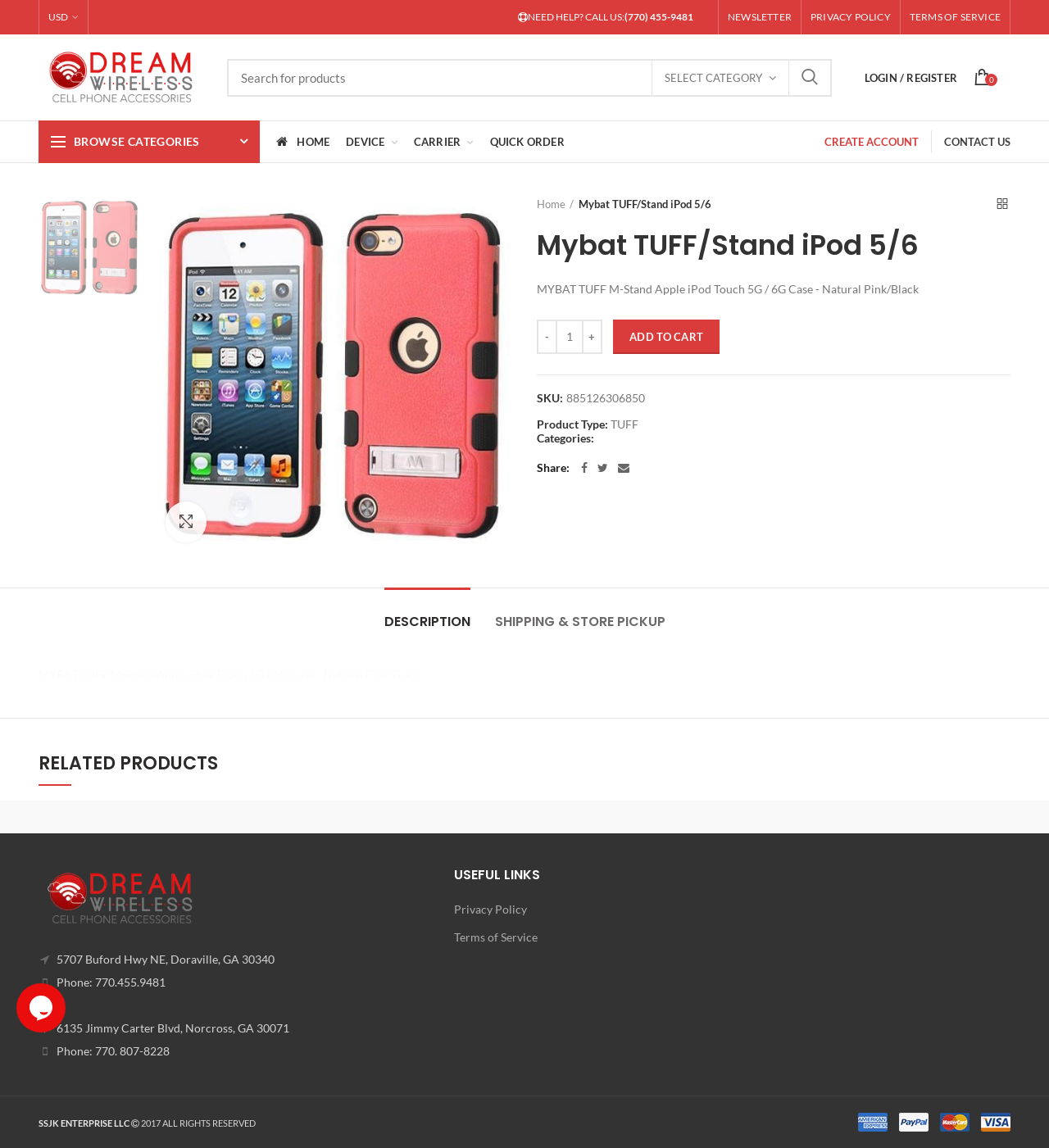Review the image closely and give a comprehensive answer to the question: What is the product name of the item being sold?

I found the product name by looking at the main content section of the webpage, where it is listed as 'MYBAT TUFF M-Stand Apple iPod Touch 5G / 6G Case - Natural Pink/Black'.